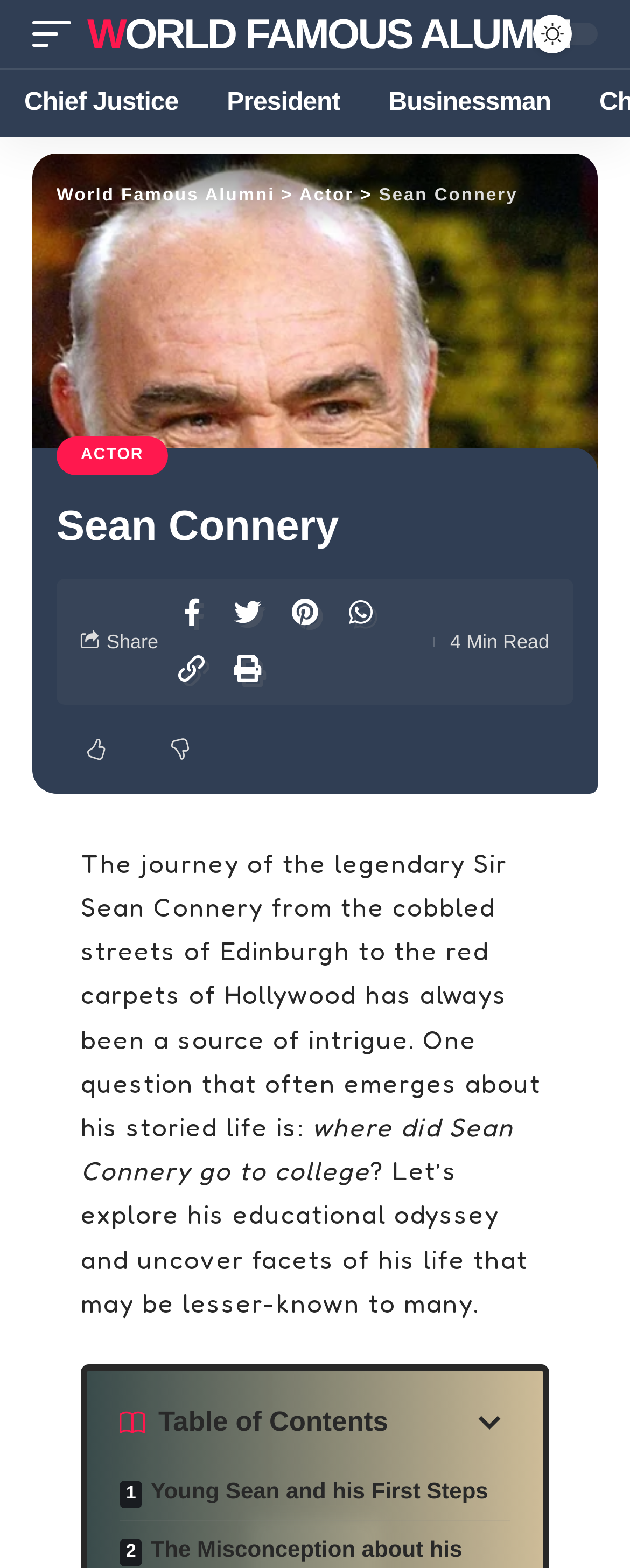Show me the bounding box coordinates of the clickable region to achieve the task as per the instruction: "Click on the link to explore World Famous Alumni".

[0.138, 0.0, 0.906, 0.043]